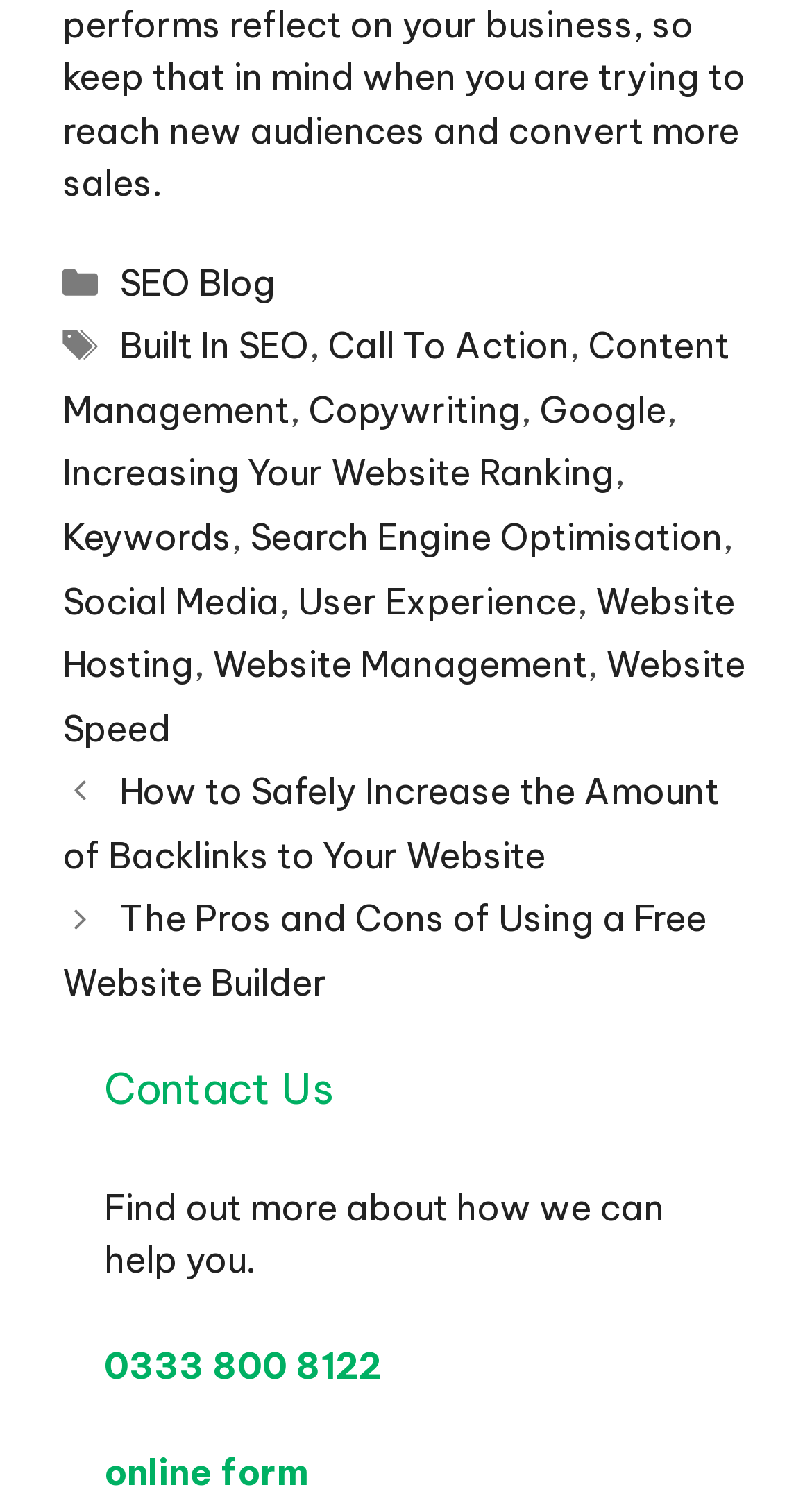What is the purpose of the website?
Refer to the image and provide a one-word or short phrase answer.

To help with website management